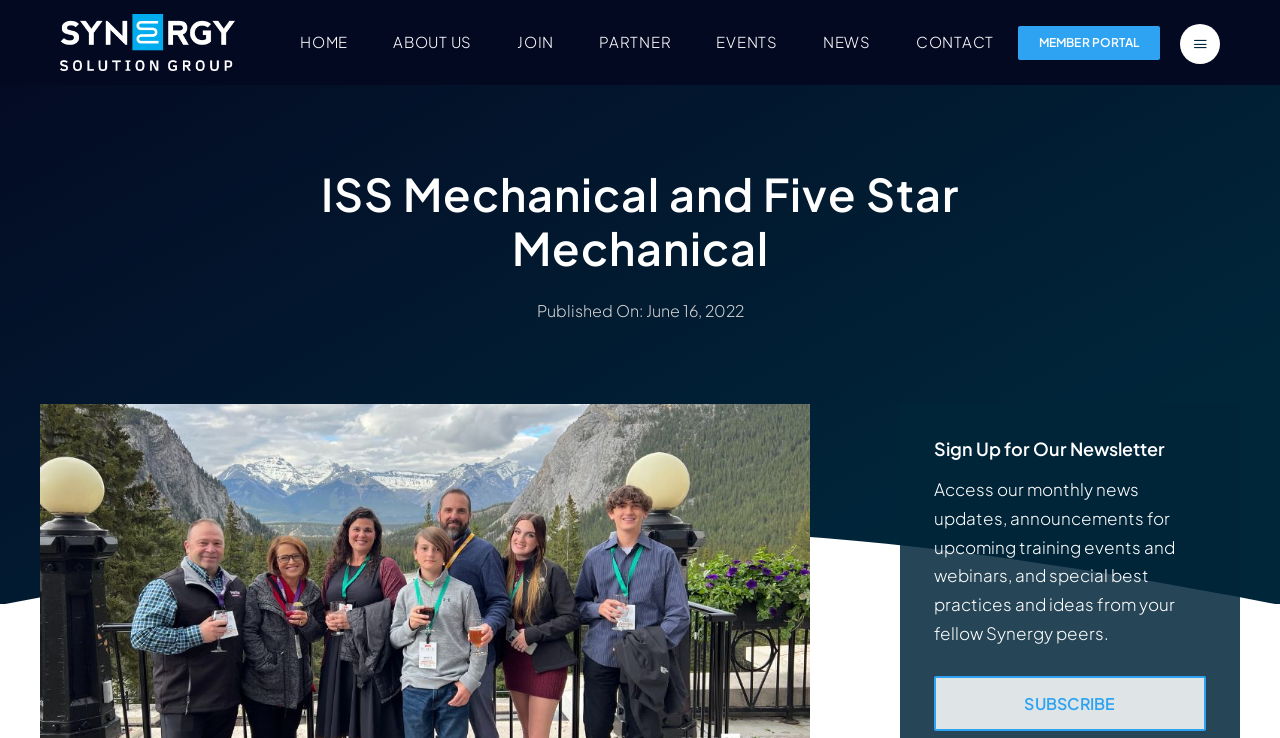What is the call-to-action for membership?
From the details in the image, answer the question comprehensively.

The call-to-action for membership is located at the bottom right corner of the webpage, which is a heading that says 'Become a Synergy Member'.